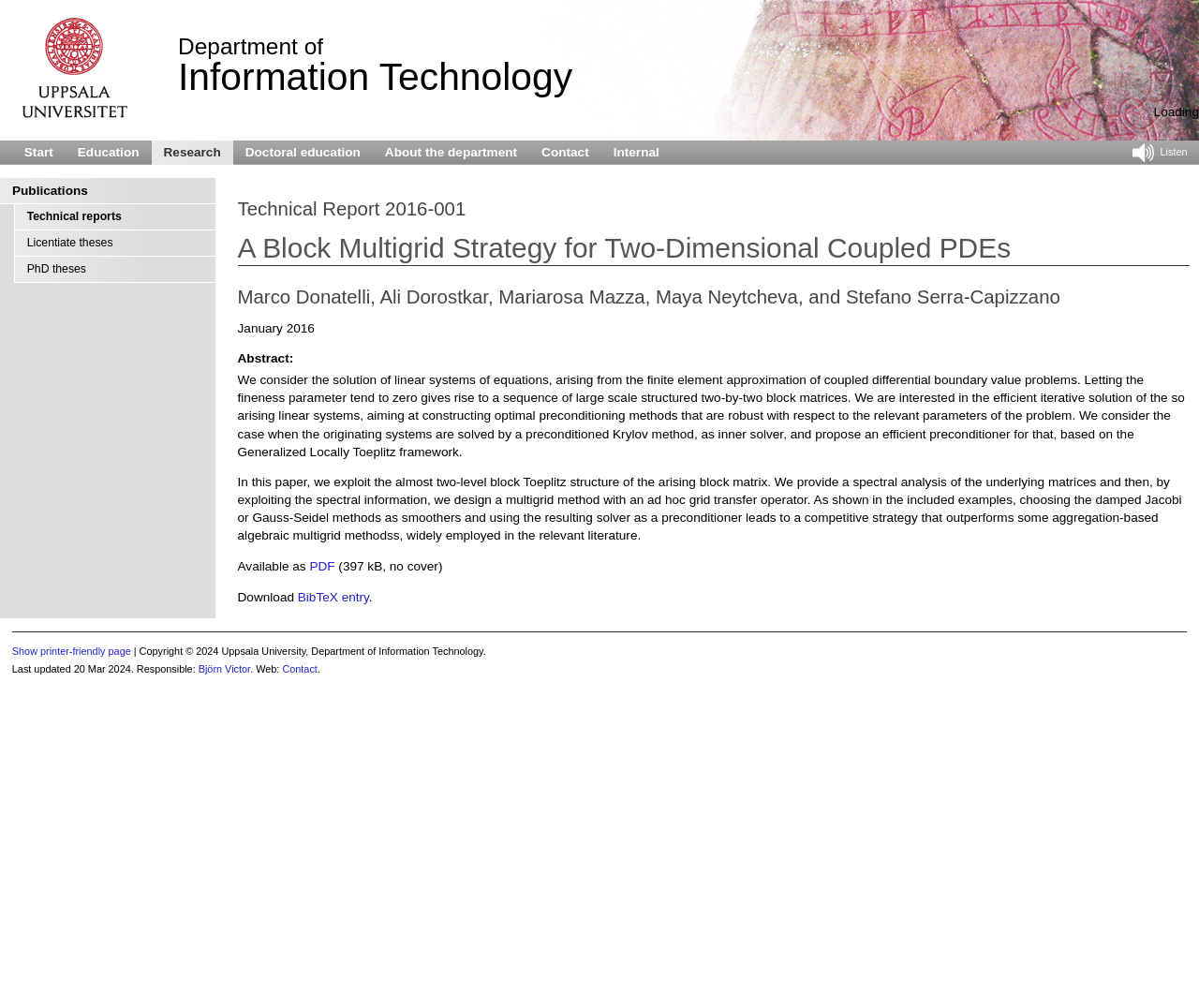Please provide the bounding box coordinate of the region that matches the element description: Start. Coordinates should be in the format (top-left x, top-left y, bottom-right x, bottom-right y) and all values should be between 0 and 1.

[0.01, 0.139, 0.055, 0.164]